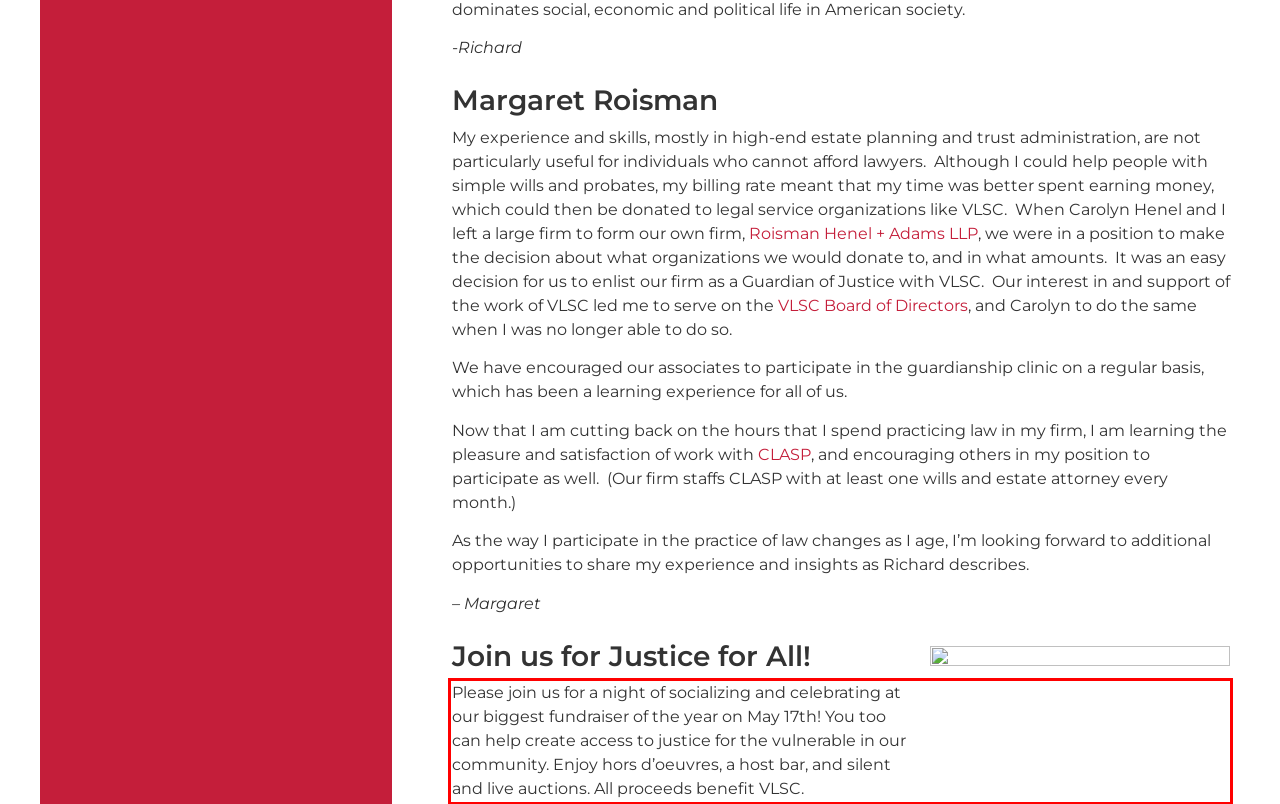You are provided with a screenshot of a webpage that includes a UI element enclosed in a red rectangle. Extract the text content inside this red rectangle.

Please join us for a night of socializing and celebrating at our biggest fundraiser of the year on May 17th! You too can help create access to justice for the vulnerable in our community. Enjoy hors d’oeuvres, a host bar, and silent and live auctions. All proceeds benefit VLSC.